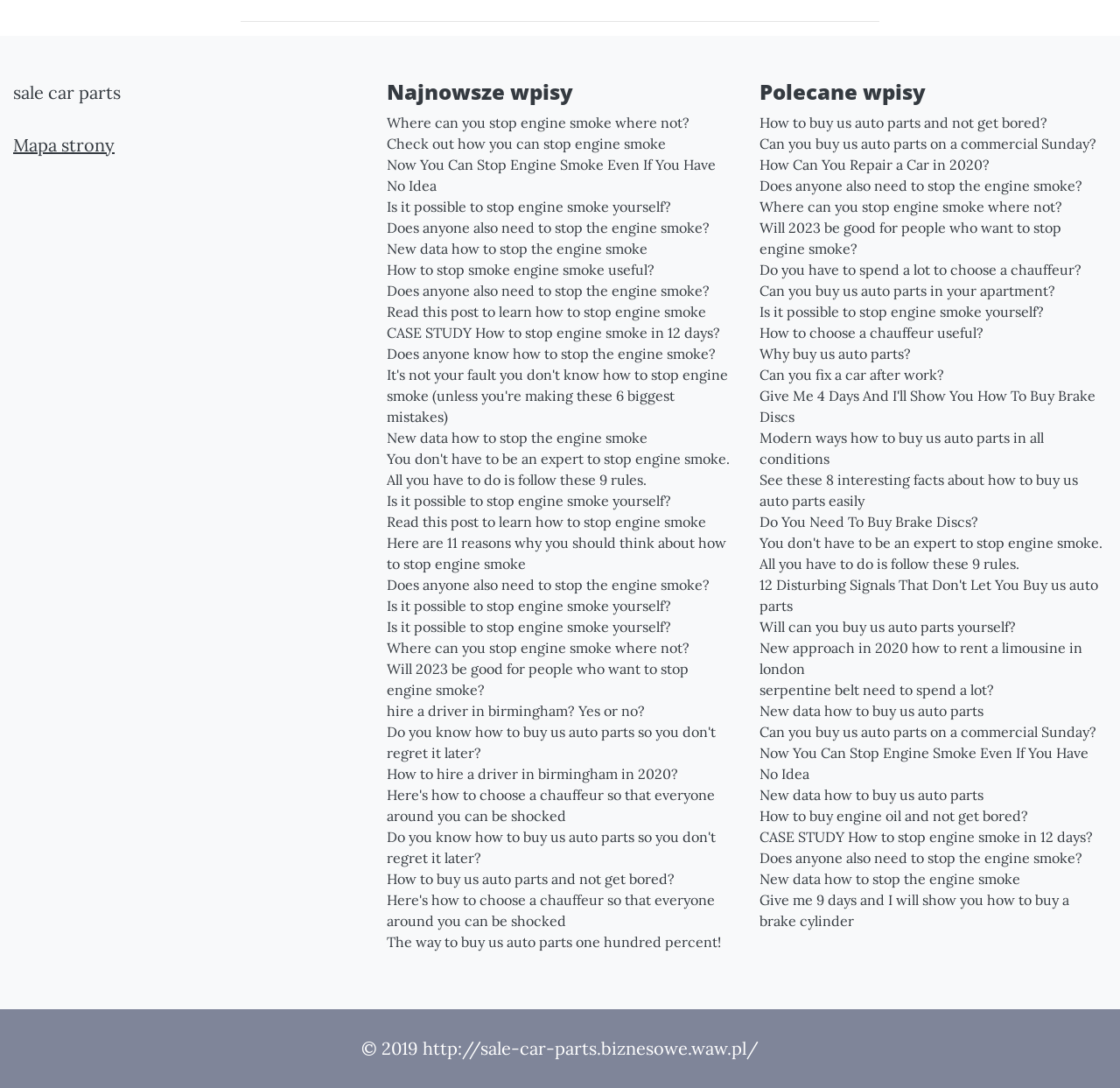Please identify the bounding box coordinates for the region that you need to click to follow this instruction: "Check out 'Polecane wpisy'".

[0.678, 0.073, 0.988, 0.096]